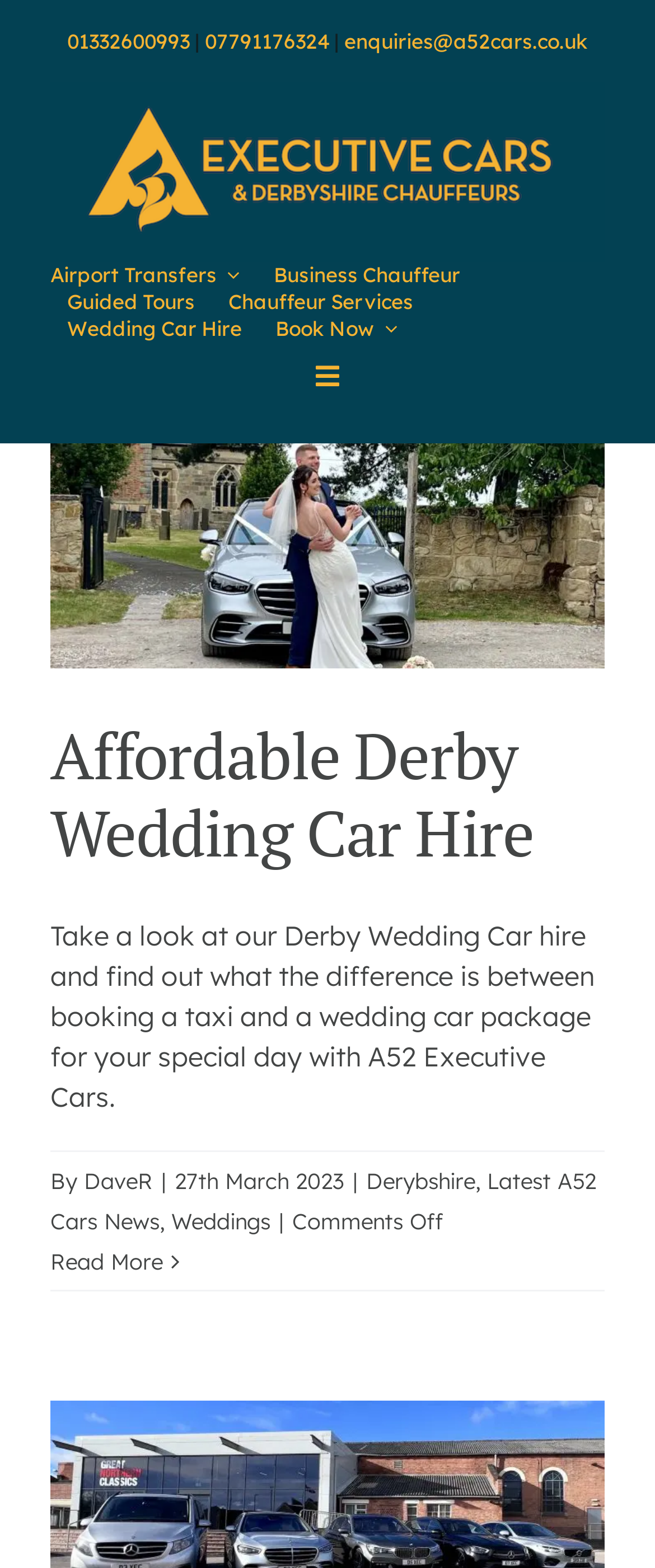What is the name of the company providing chauffeur services?
Please give a detailed and elaborate answer to the question.

I found the name of the company by looking at the top of the webpage, where it says 'Derybshire Archives - A52 Executive Cars'. This suggests that A52 Executive Cars is the company providing chauffeur services.